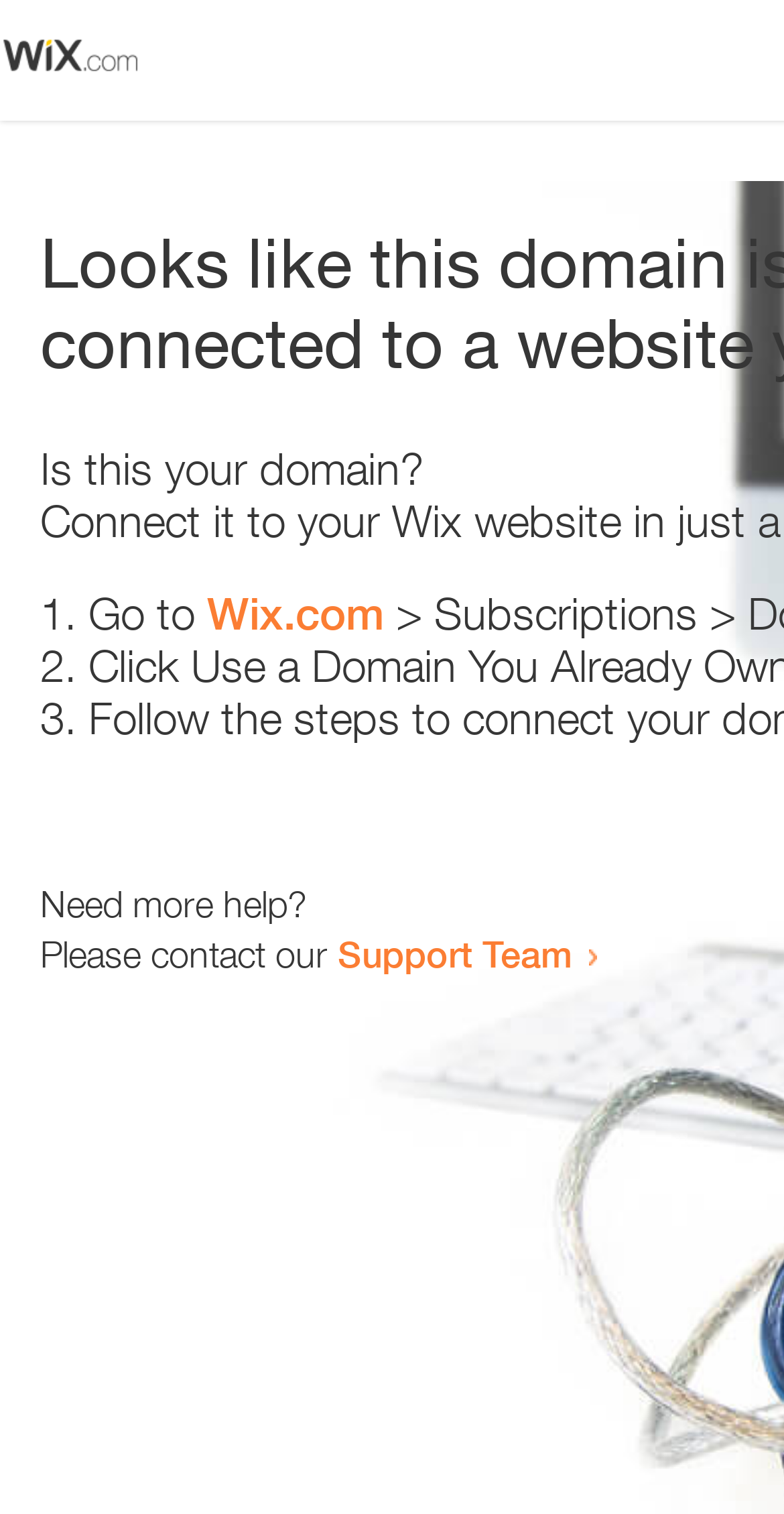What is the text above the first list marker?
Look at the image and respond with a one-word or short-phrase answer.

Is this your domain?